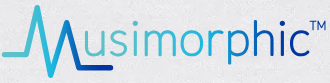Use the details in the image to answer the question thoroughly: 
What symbol accompanies the logo's text?

The logo is complemented by the trademark symbol (™), underscoring its brand identity and commitment to offering transformative experiences through music.